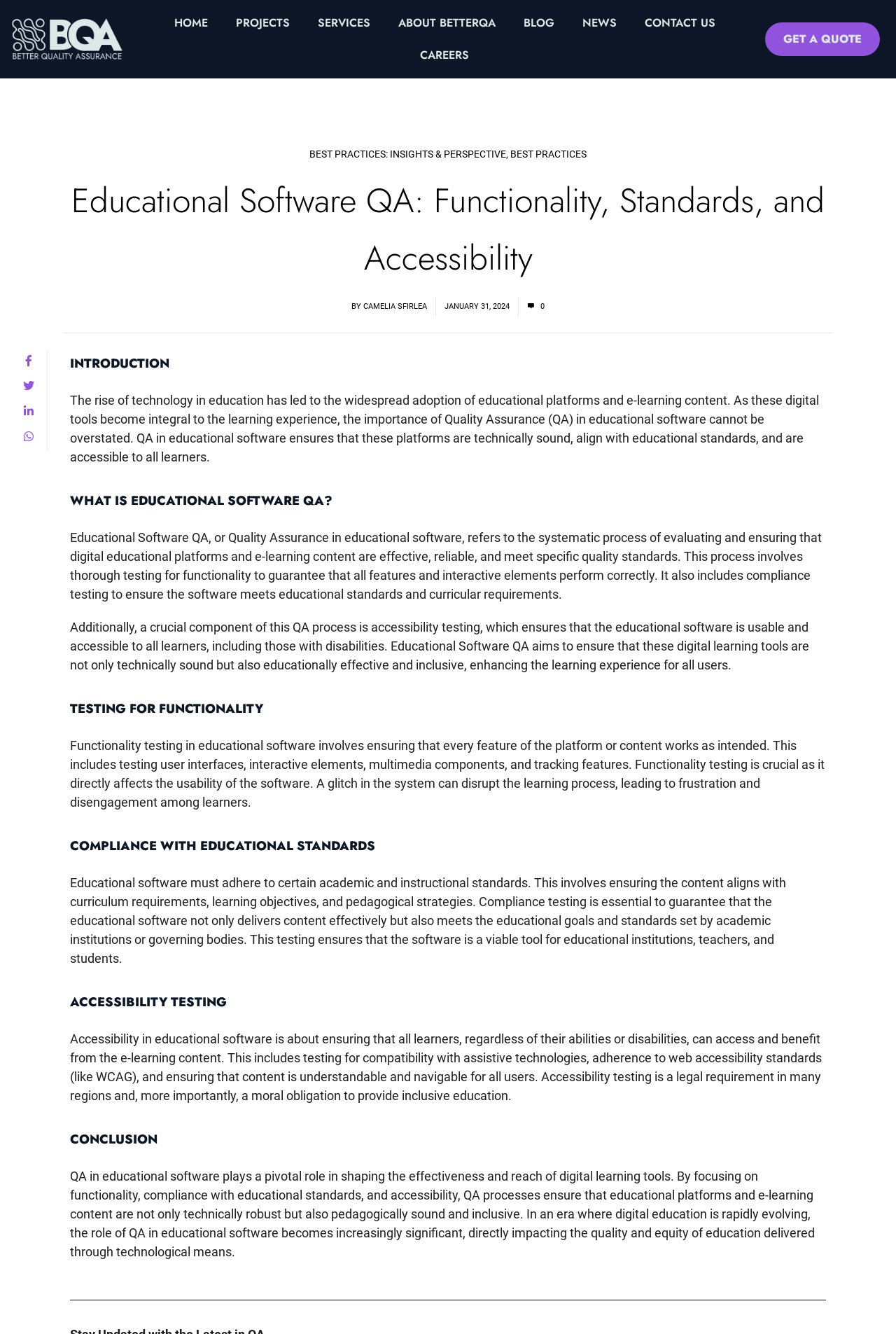What is the main topic of this webpage?
Based on the image, provide your answer in one word or phrase.

Educational Software QA